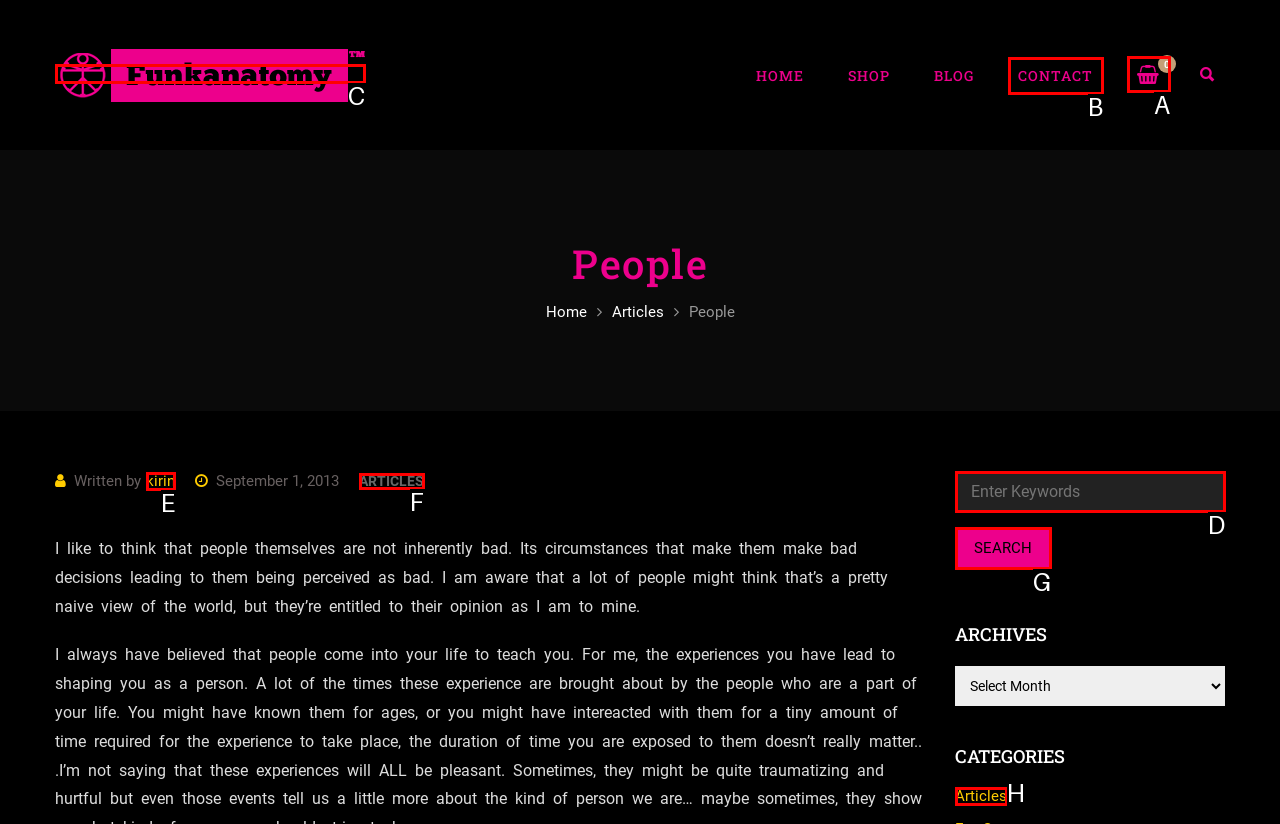Tell me which one HTML element best matches the description: parent_node: Search for: value="Search"
Answer with the option's letter from the given choices directly.

G